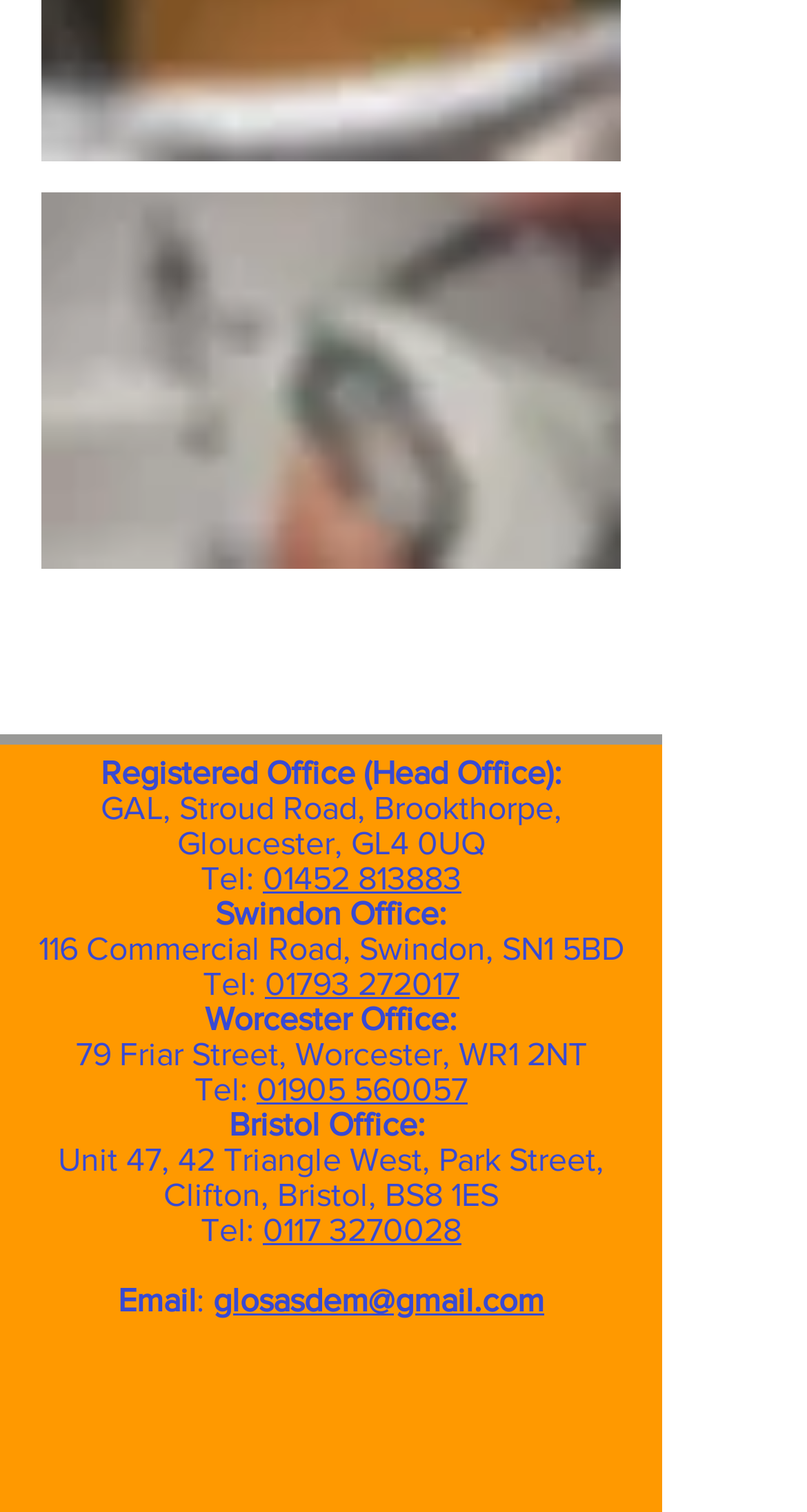Respond to the following query with just one word or a short phrase: 
What is the image at the top of the webpage about?

Legionnaires water test